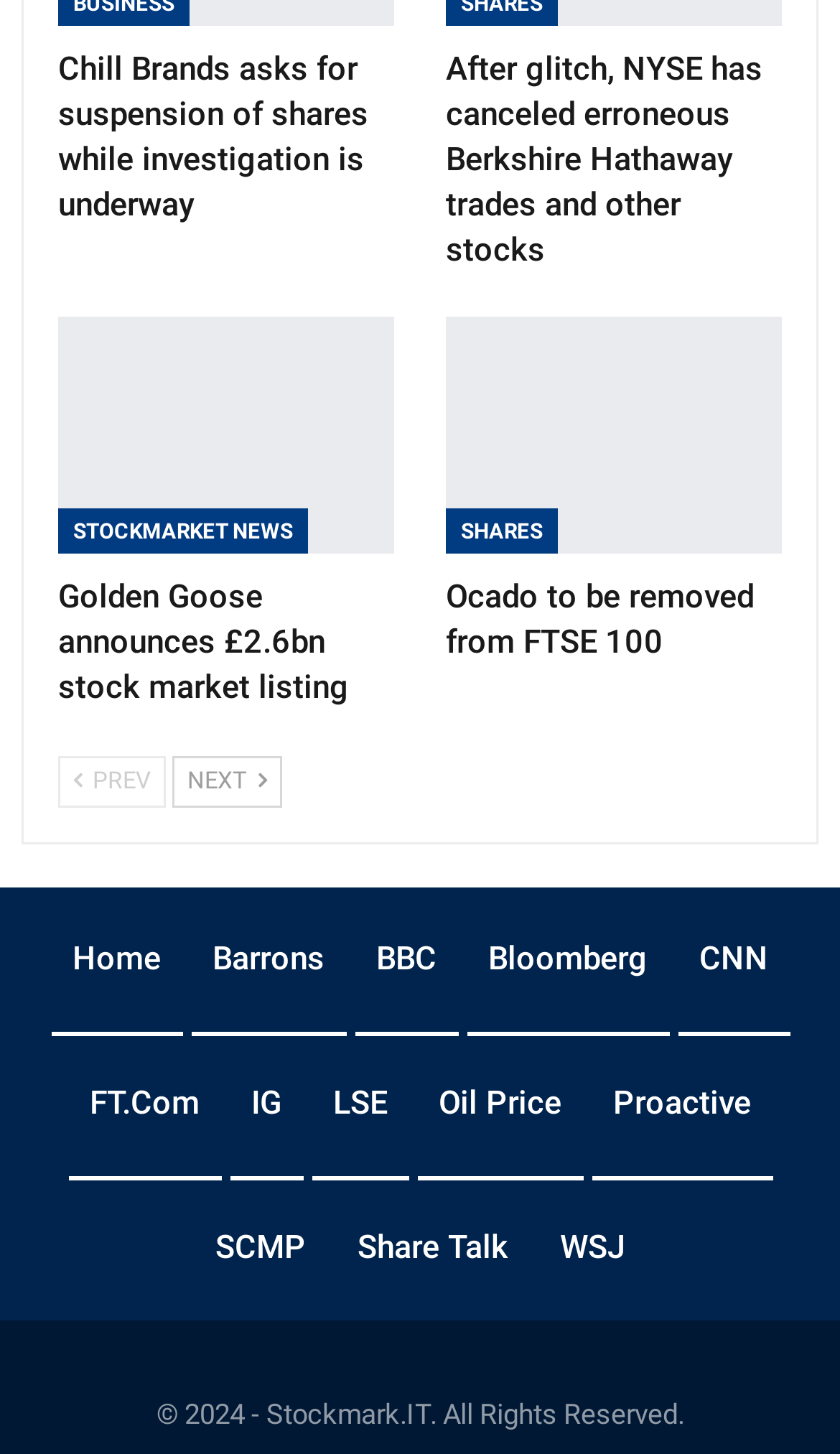Could you determine the bounding box coordinates of the clickable element to complete the instruction: "select page 1"? Provide the coordinates as four float numbers between 0 and 1, i.e., [left, top, right, bottom].

None